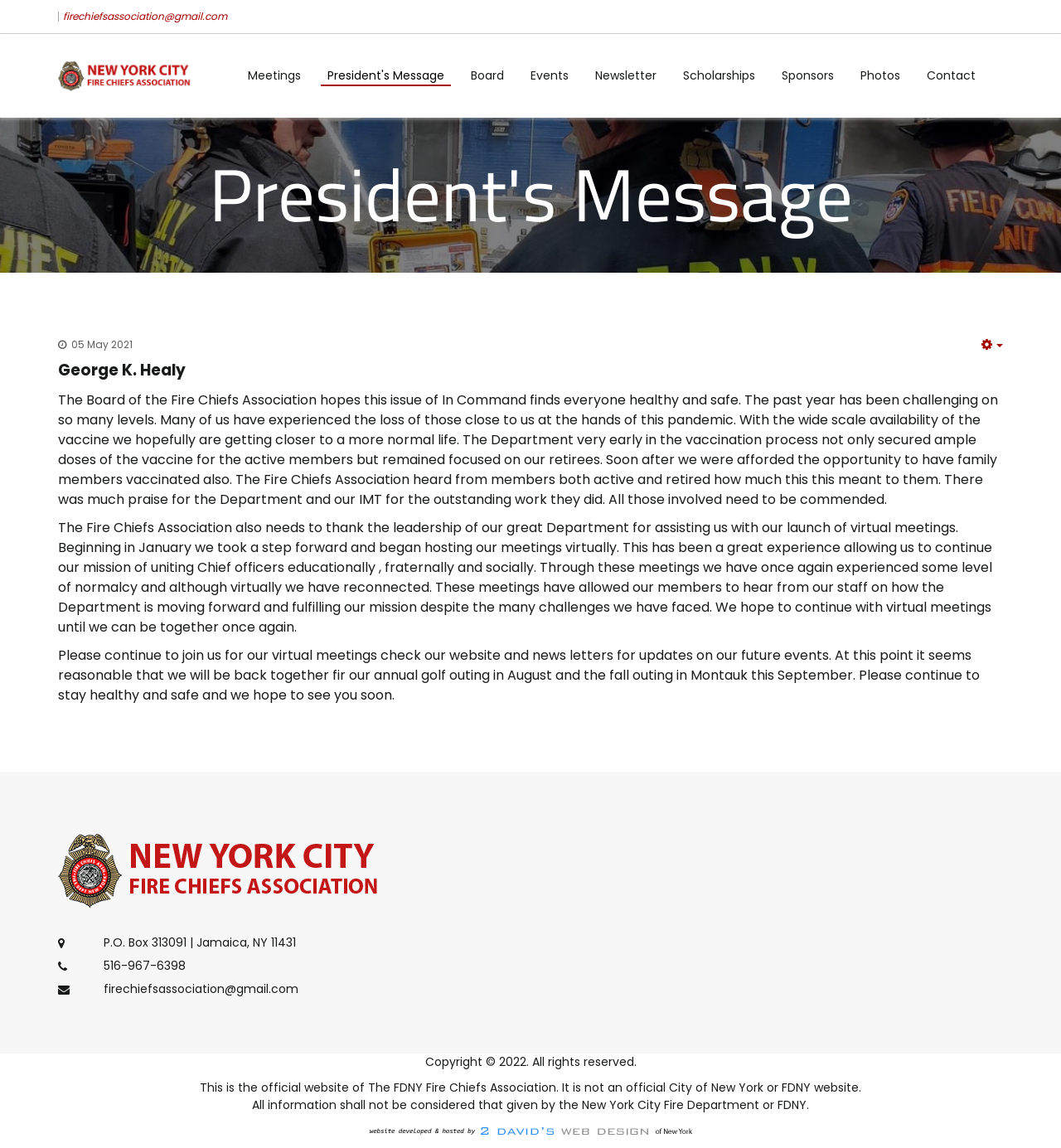Using the description "President's Message", predict the bounding box of the relevant HTML element.

[0.296, 0.03, 0.431, 0.103]